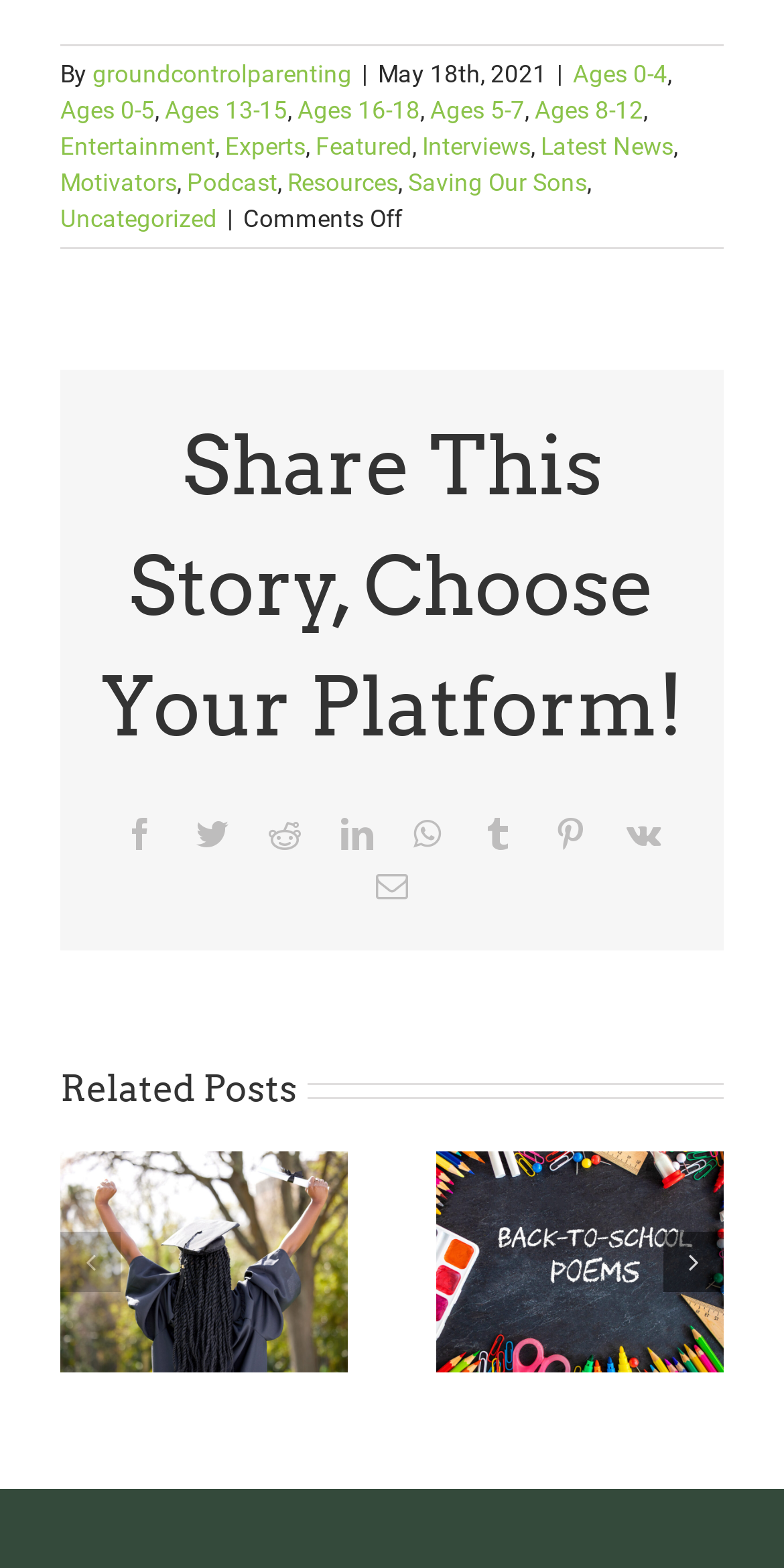Can you find the bounding box coordinates for the element that needs to be clicked to execute this instruction: "Click on the 'Ages 0-4' link"? The coordinates should be given as four float numbers between 0 and 1, i.e., [left, top, right, bottom].

[0.731, 0.038, 0.851, 0.056]